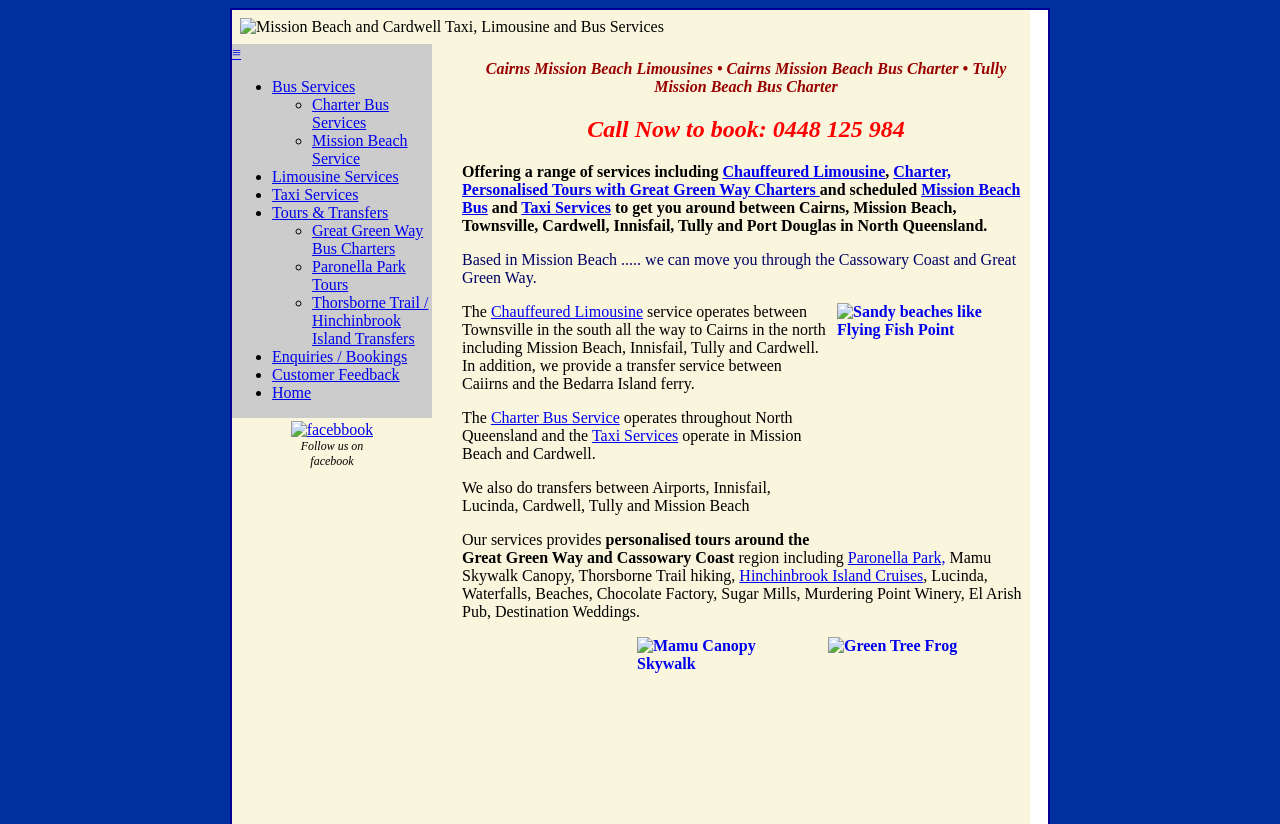Please find the bounding box for the UI element described by: "parent_node: Follow us on facebook".

[0.227, 0.511, 0.292, 0.532]